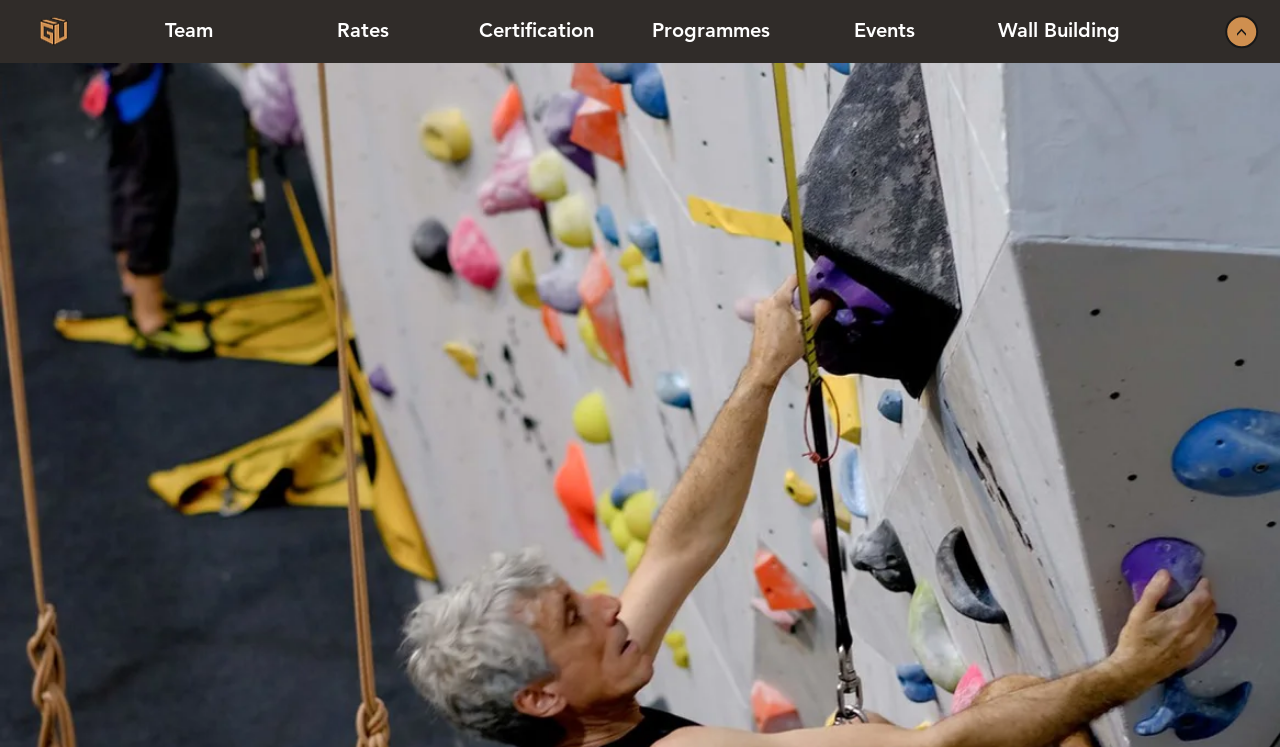Identify the bounding box of the UI component described as: "Wall Building".

[0.759, 0.01, 0.896, 0.07]